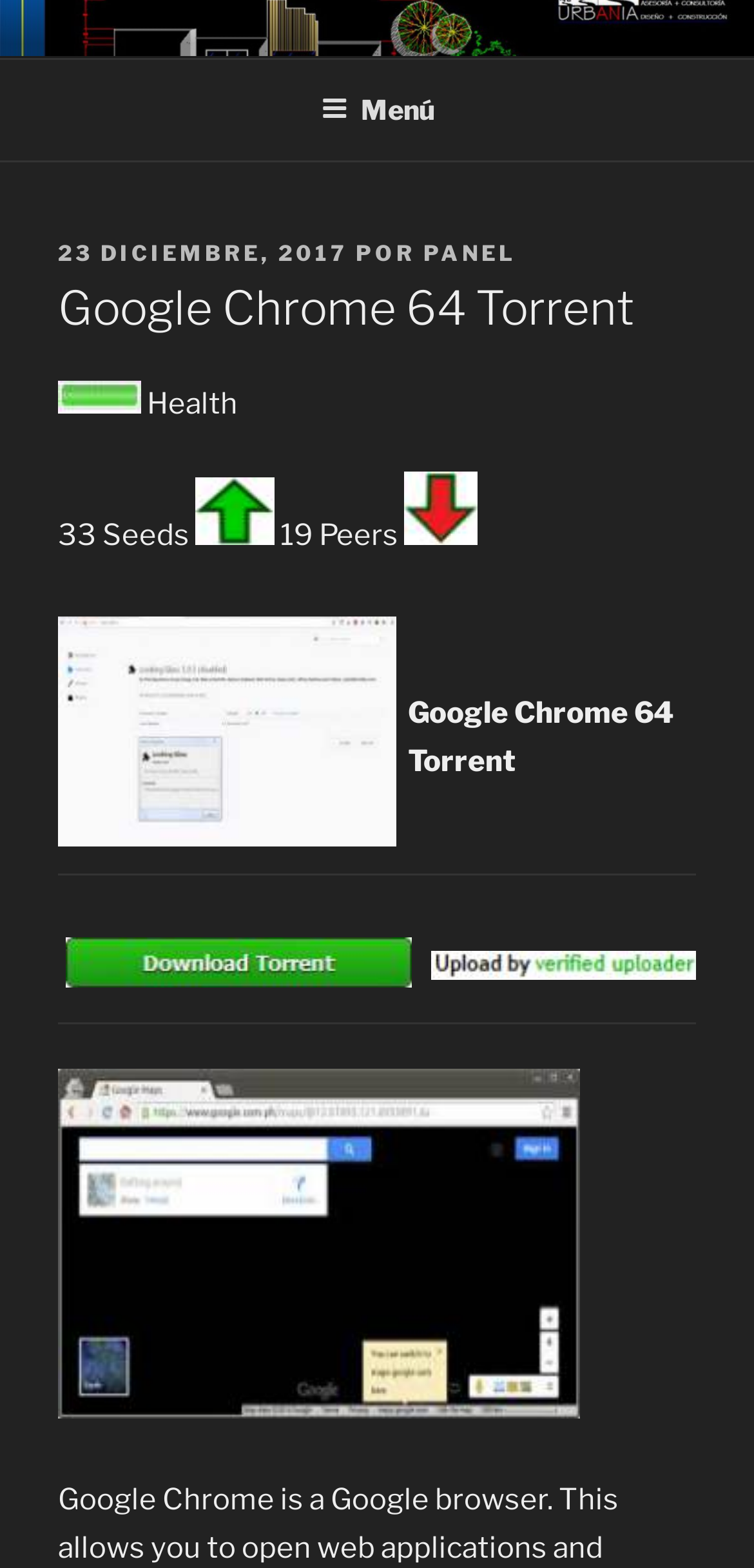Predict the bounding box coordinates for the UI element described as: "alt="Google Chrome 64"". The coordinates should be four float numbers between 0 and 1, presented as [left, top, right, bottom].

[0.077, 0.618, 0.557, 0.64]